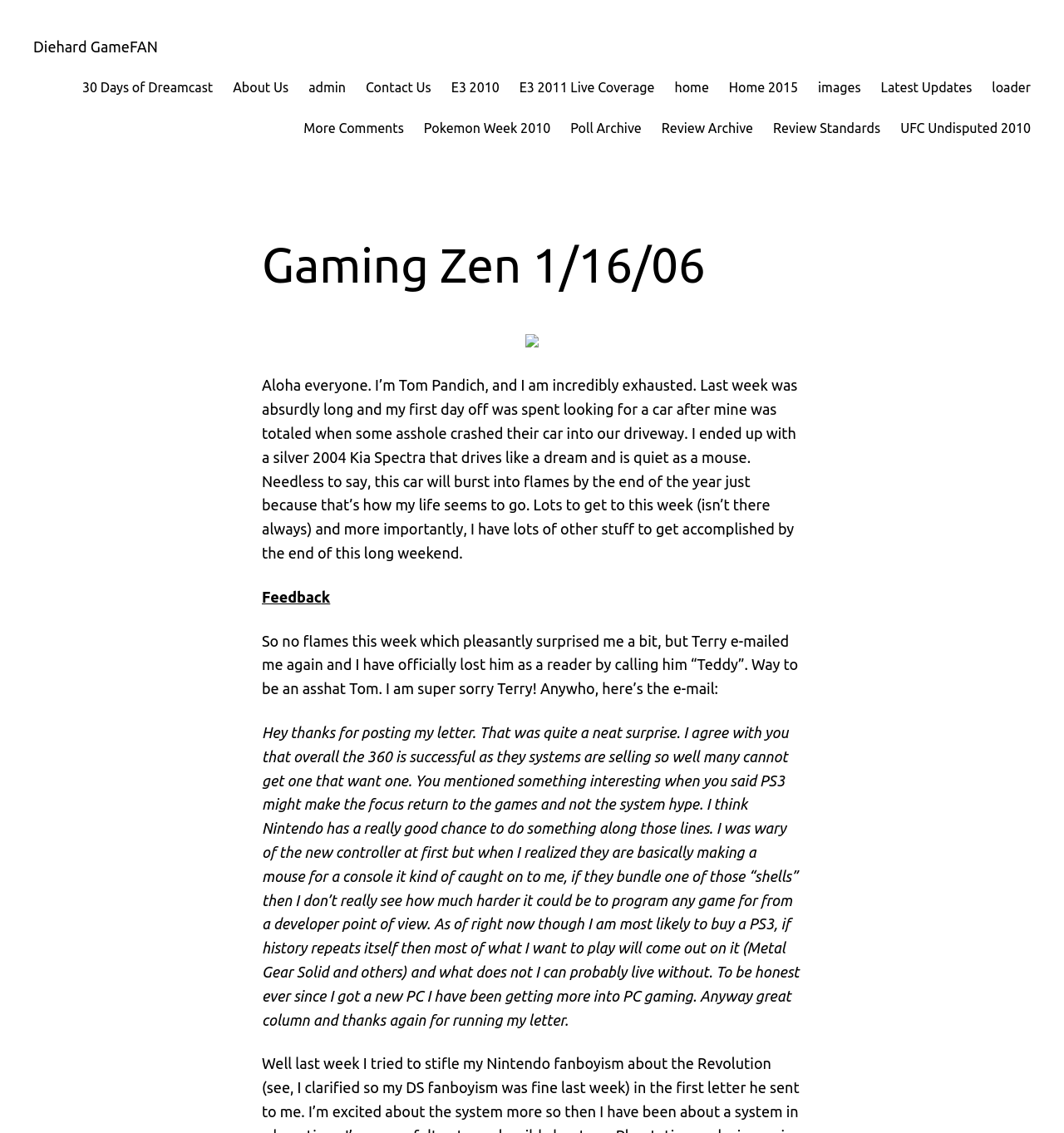What is the author's opinion on the PS3?
Based on the screenshot, answer the question with a single word or phrase.

Positive